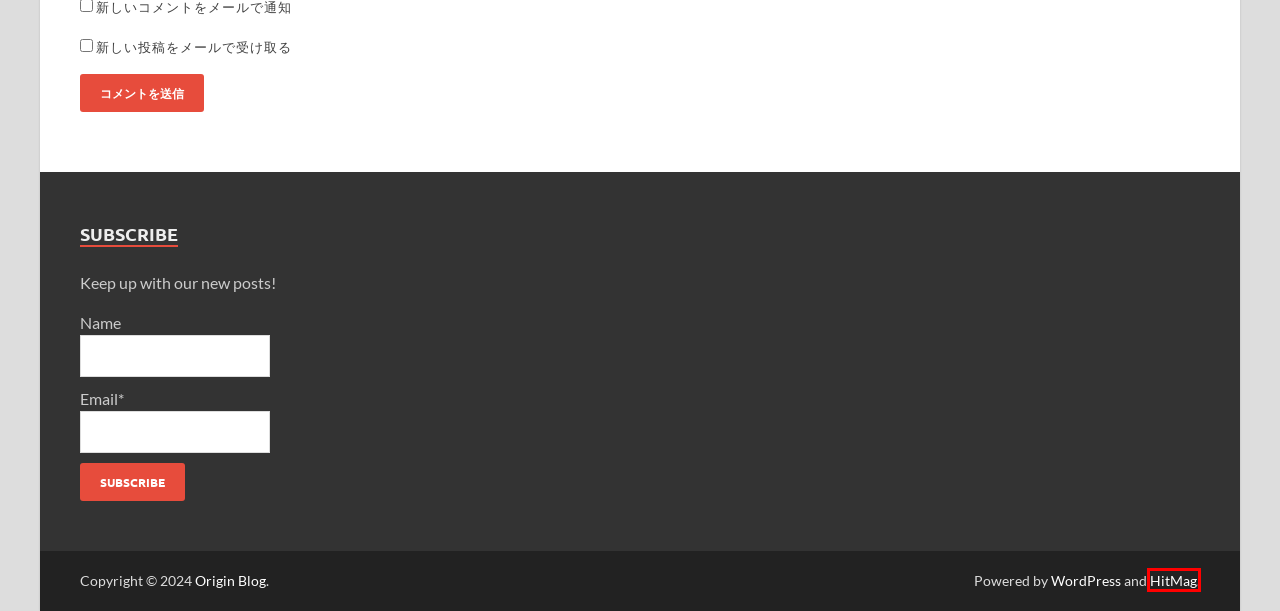View the screenshot of the webpage containing a red bounding box around a UI element. Select the most fitting webpage description for the new page shown after the element in the red bounding box is clicked. Here are the candidates:
A. Originlab GraphGallery
B. OriginLab - Origin and OriginPro - Data Analysis and Graphing Software
C. HitMag WordPress Theme
D. The Origin Forum
E. Res_Prod_040918_3
F. Download Origin or OriginPro
G. User Case Studies on Origin
H. Blog Tool, Publishing Platform, and CMS – WordPress.org

C